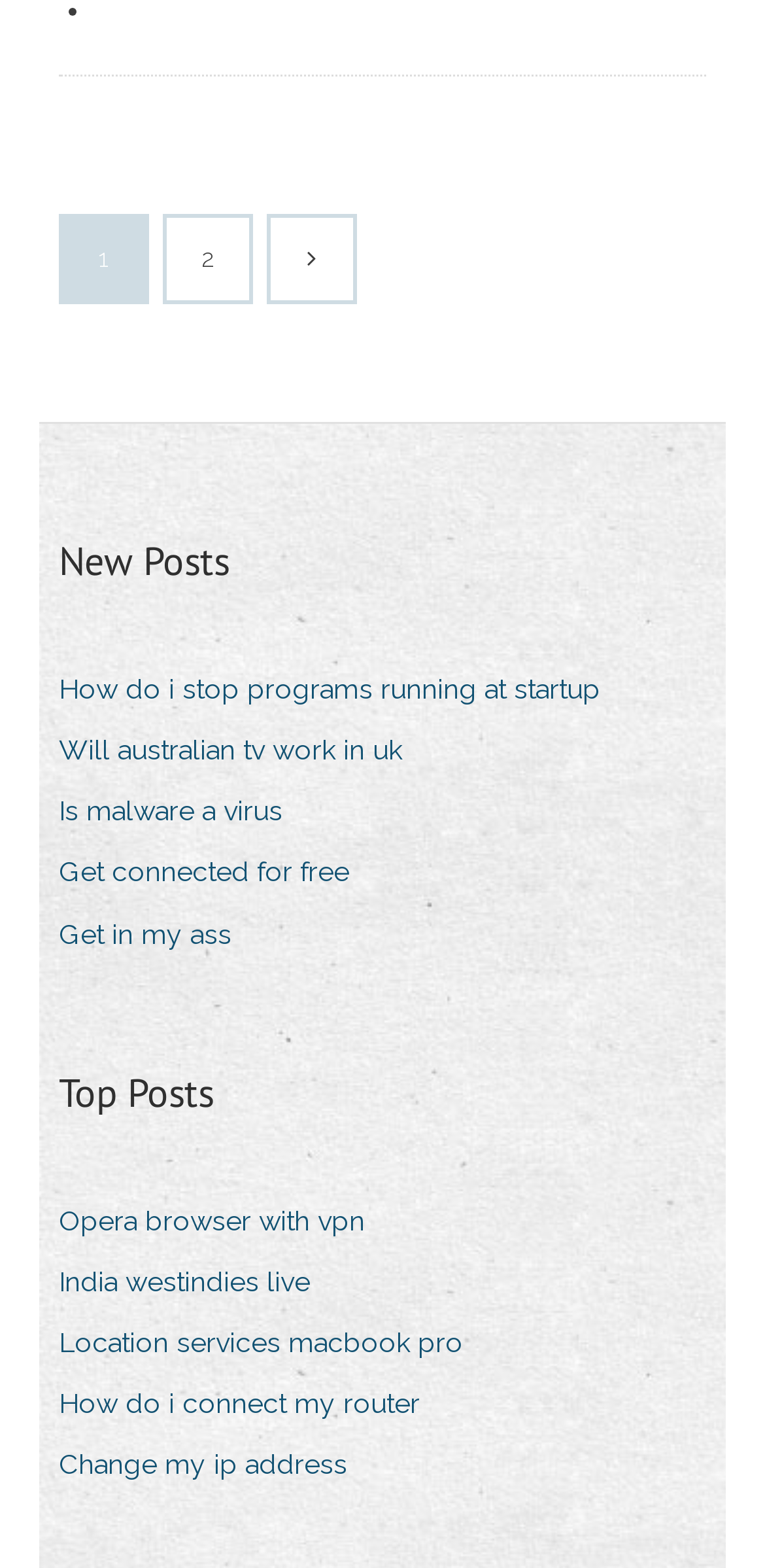Please locate the bounding box coordinates of the element that should be clicked to complete the given instruction: "Go to 'Armin Medosch's blog'".

None